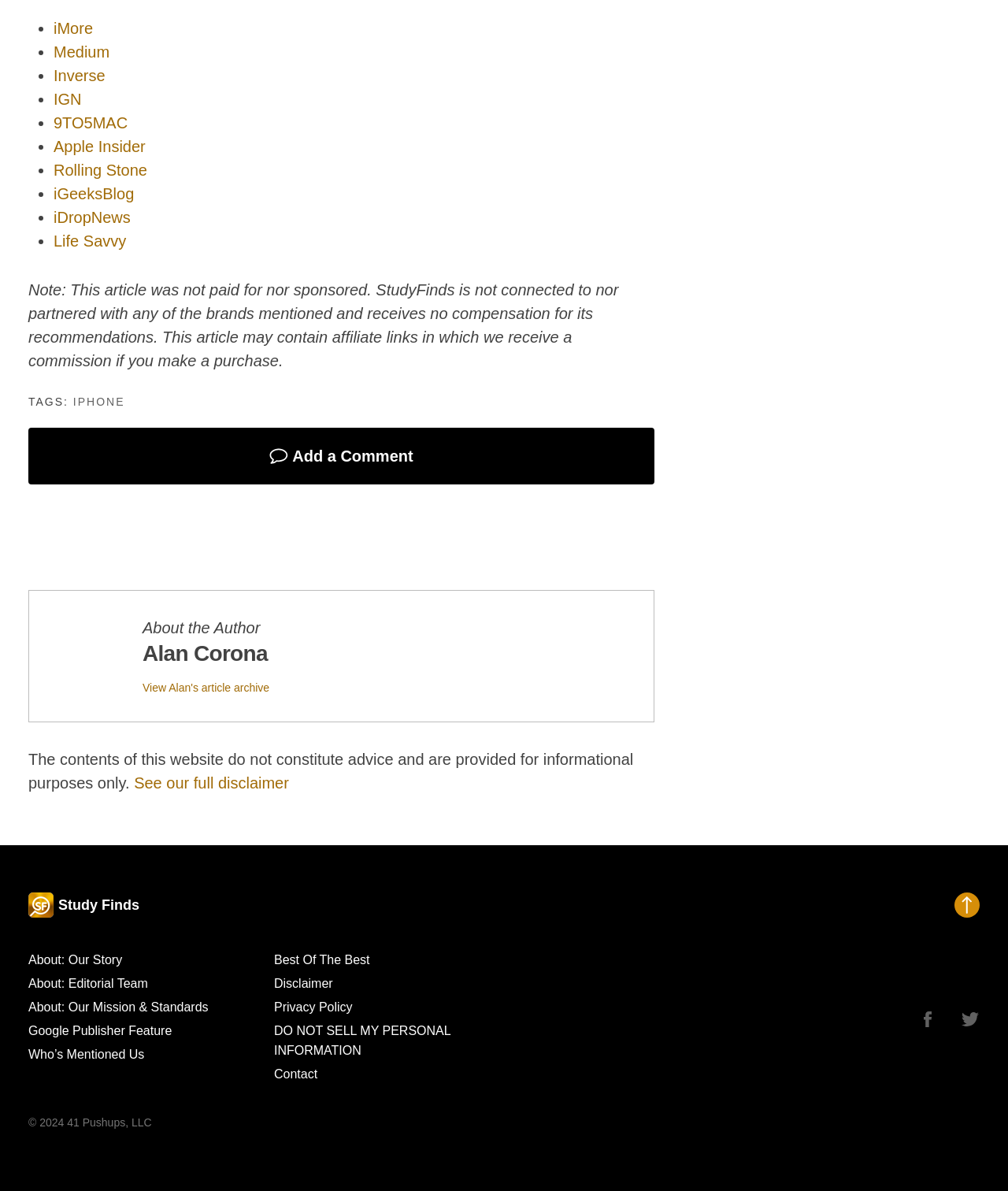Could you indicate the bounding box coordinates of the region to click in order to complete this instruction: "View Alan's article archive".

[0.141, 0.572, 0.267, 0.583]